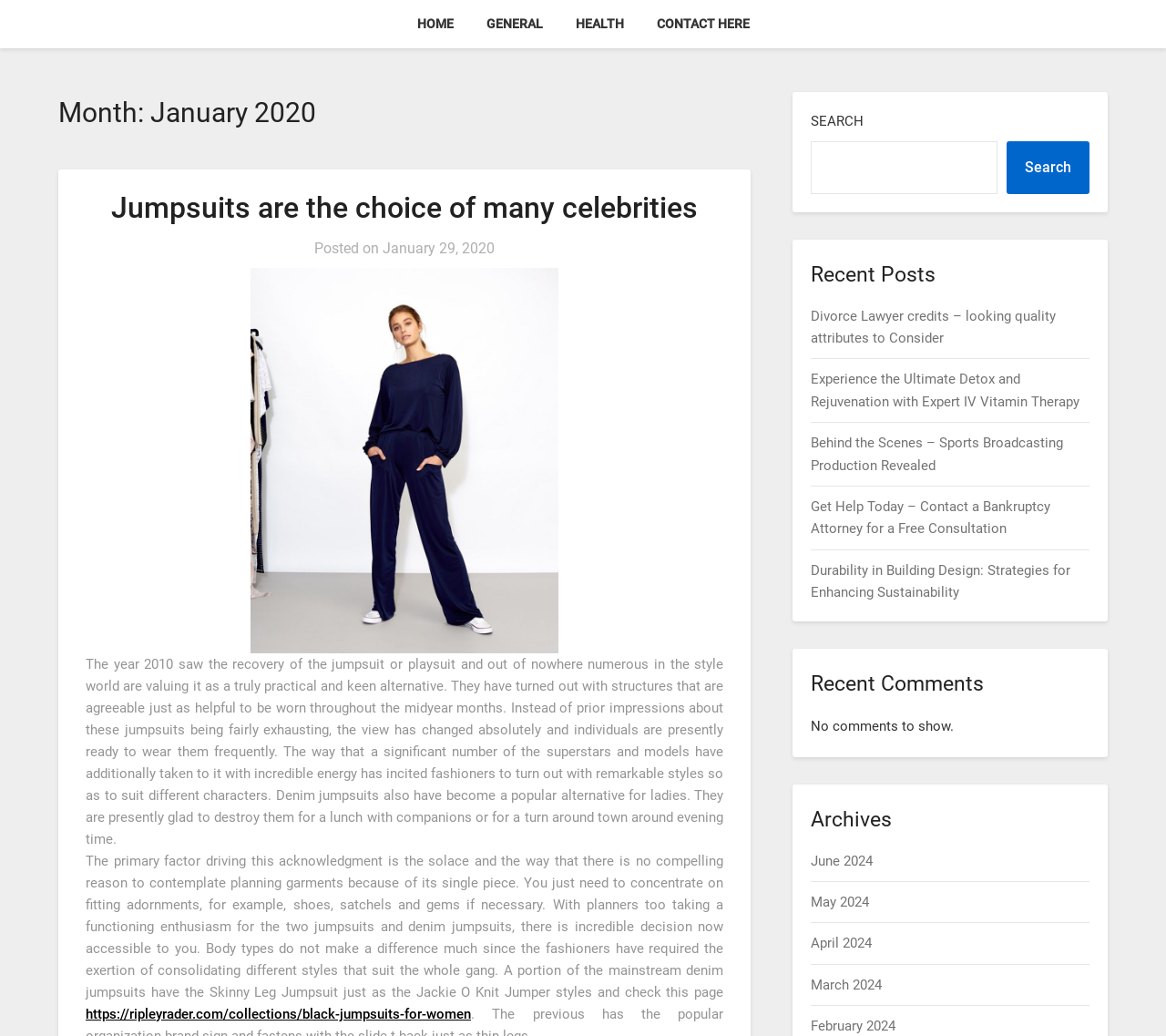What is the main topic of this webpage? Look at the image and give a one-word or short phrase answer.

Jumpsuits